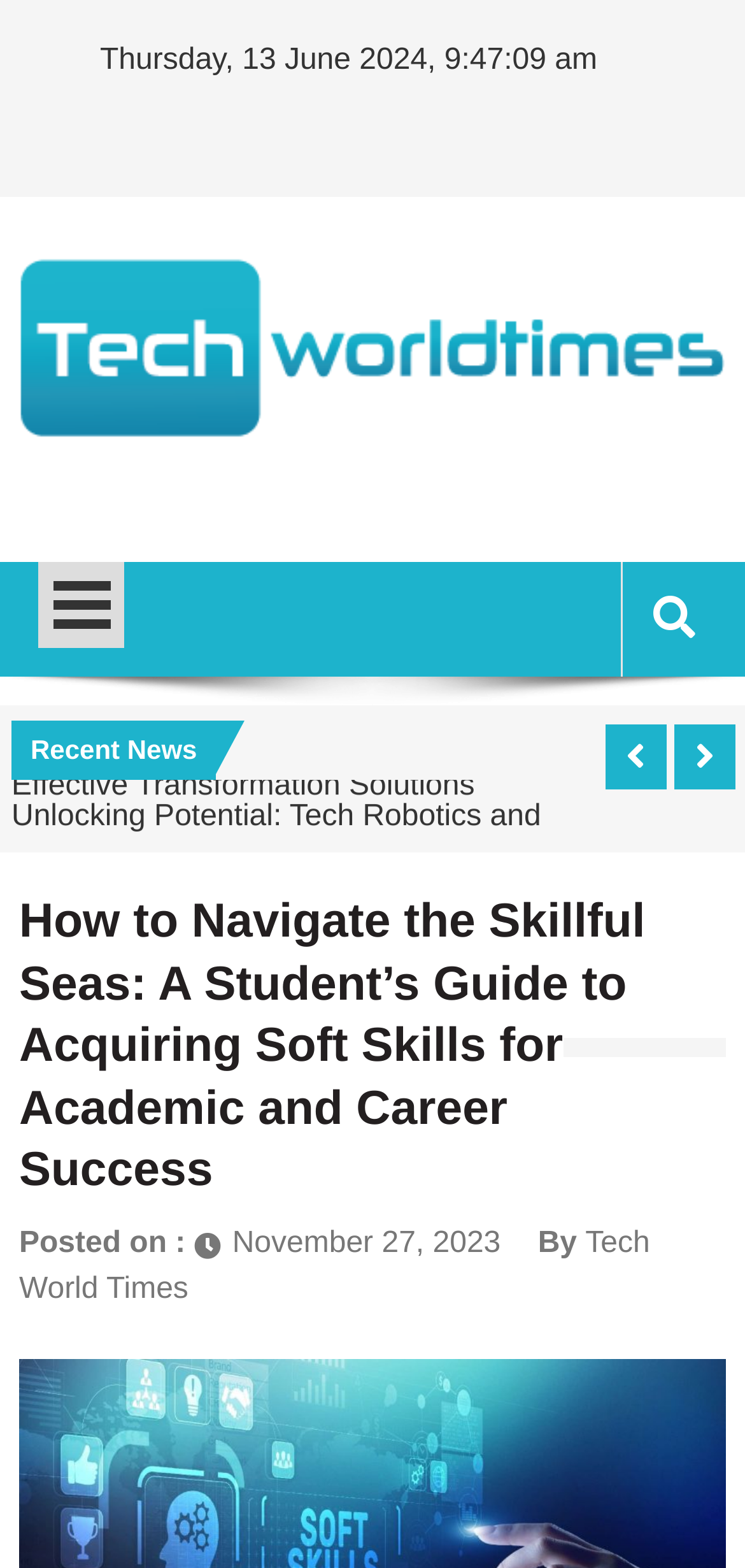Give a one-word or short phrase answer to the question: 
What is the time of the latest update?

9:47:11 am